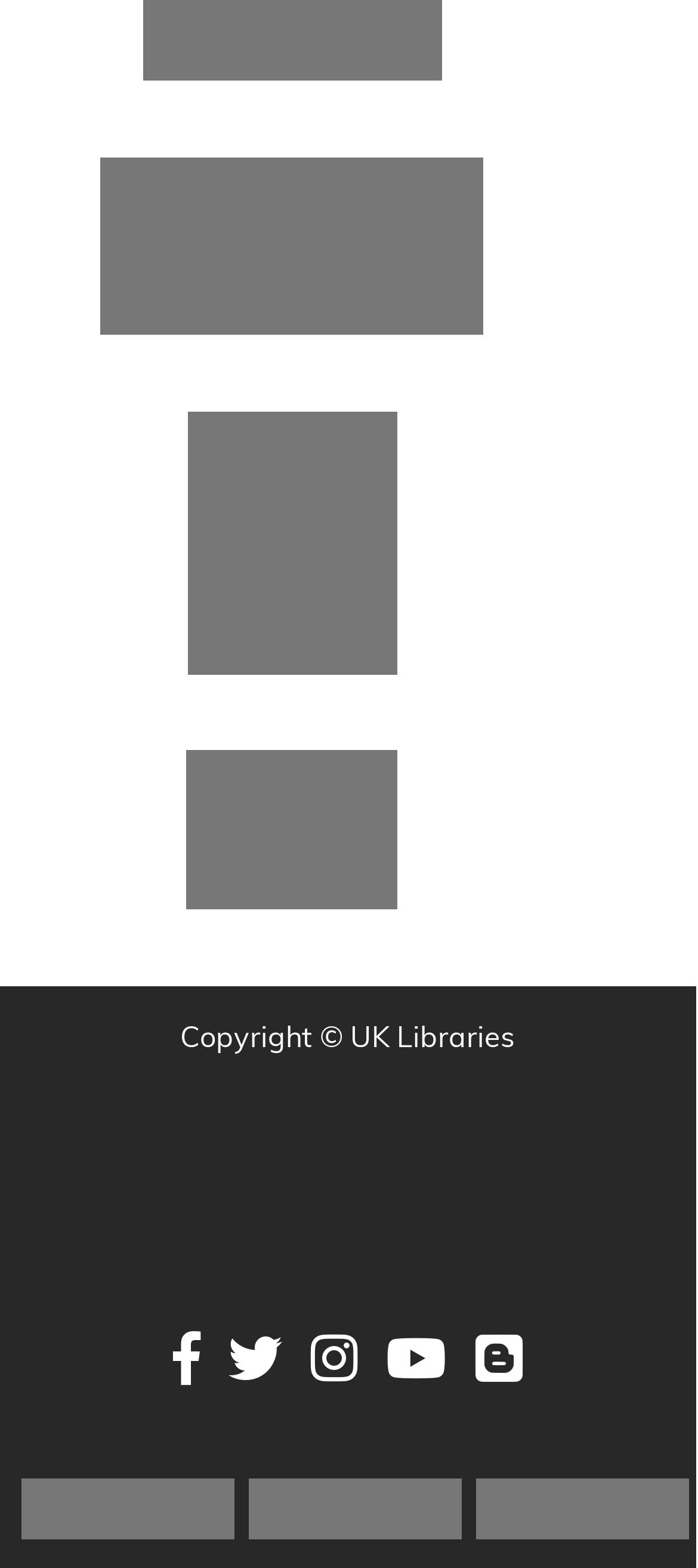How many images are there on the page?
Look at the webpage screenshot and answer the question with a detailed explanation.

I counted the number of images by looking at the elements with type 'image', which are associated with the links and have OCR text or element descriptions, and found 7 images in total.